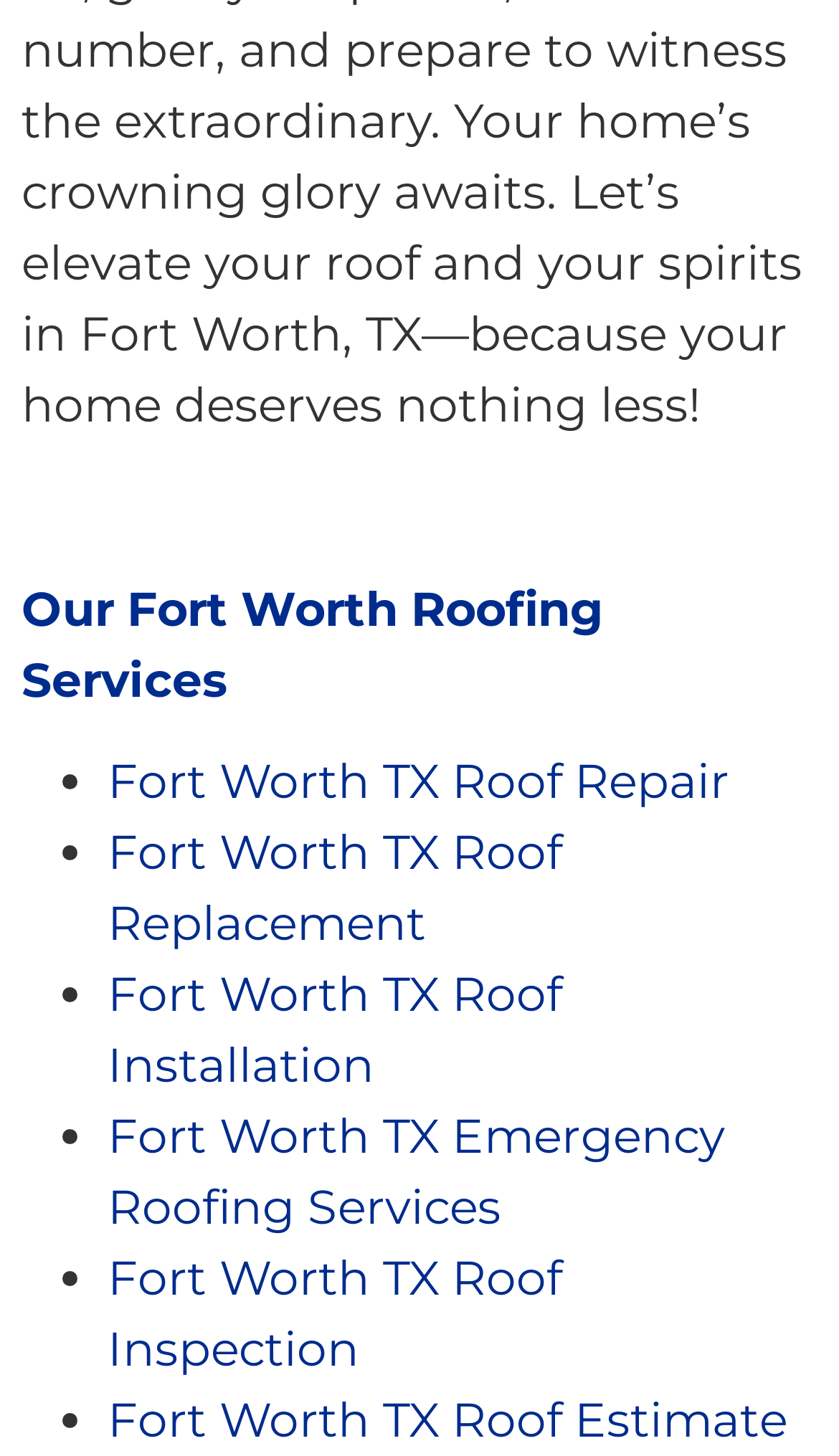Are there any emergency services offered by the company?
Using the image as a reference, give an elaborate response to the question.

By examining the list of links on the webpage, we can see that the company offers Fort Worth TX Emergency Roofing Services, which indicates that they provide emergency services.